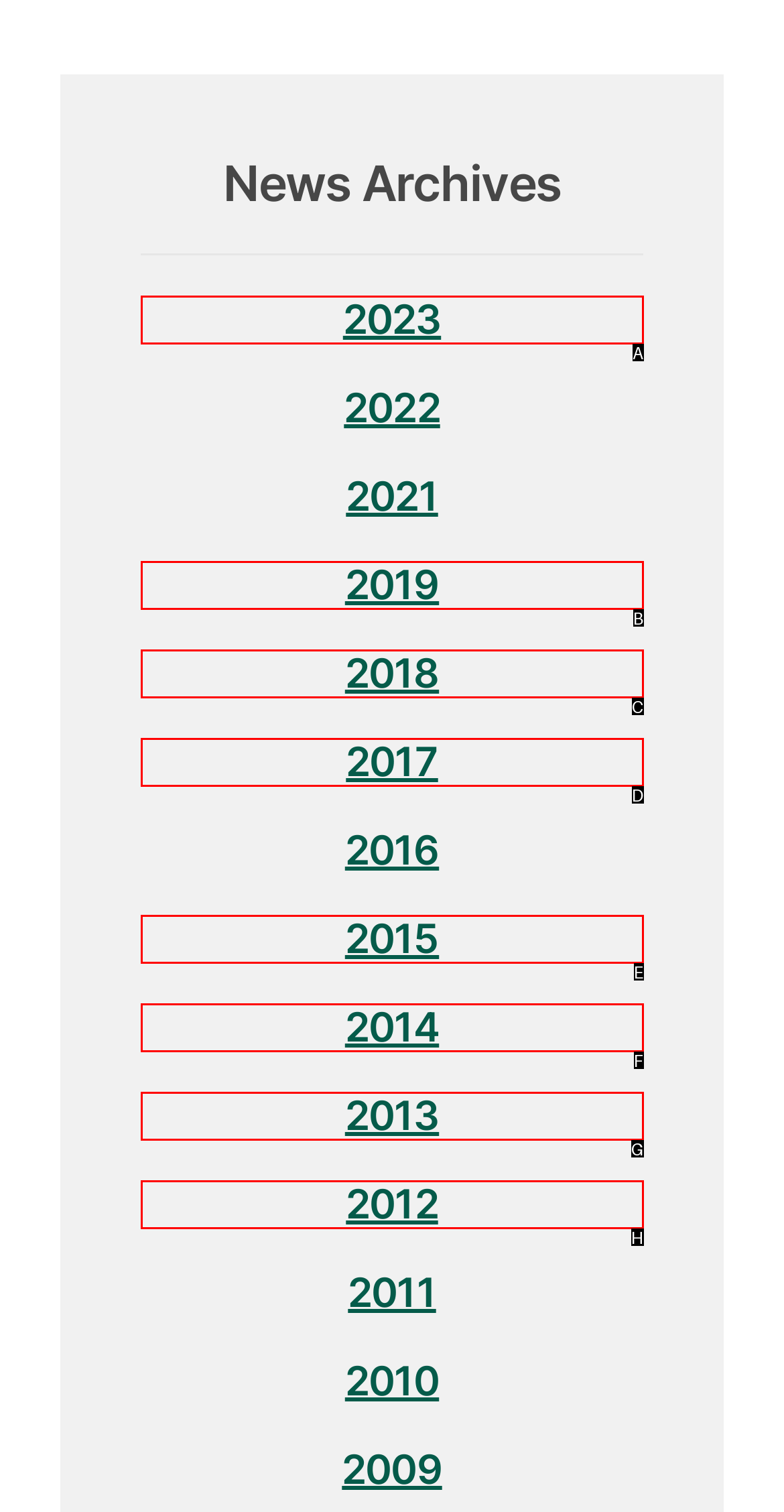Find the UI element described as: 2019
Reply with the letter of the appropriate option.

B